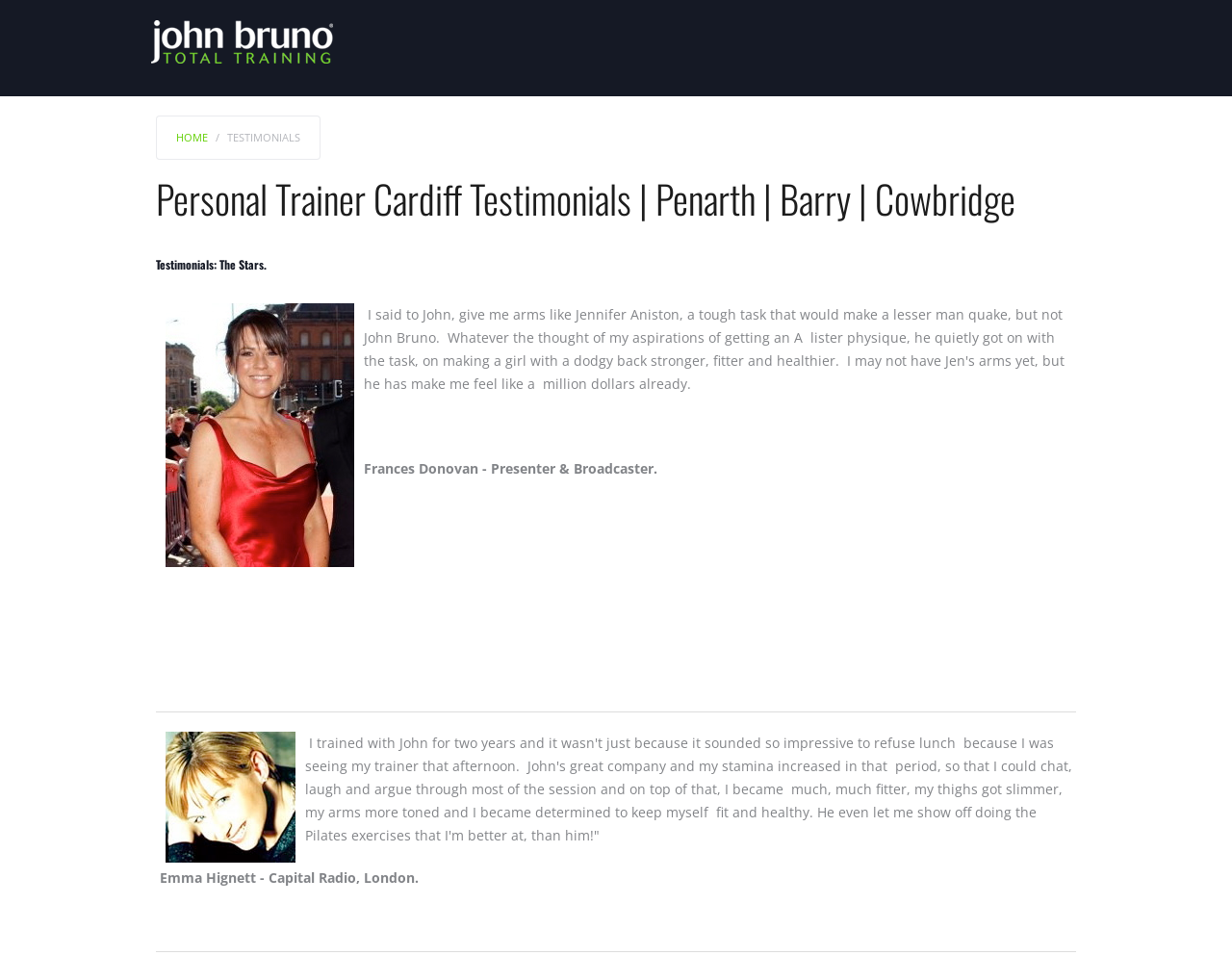Please give a short response to the question using one word or a phrase:
What type of services are offered?

Personal training, Pilates, etc.